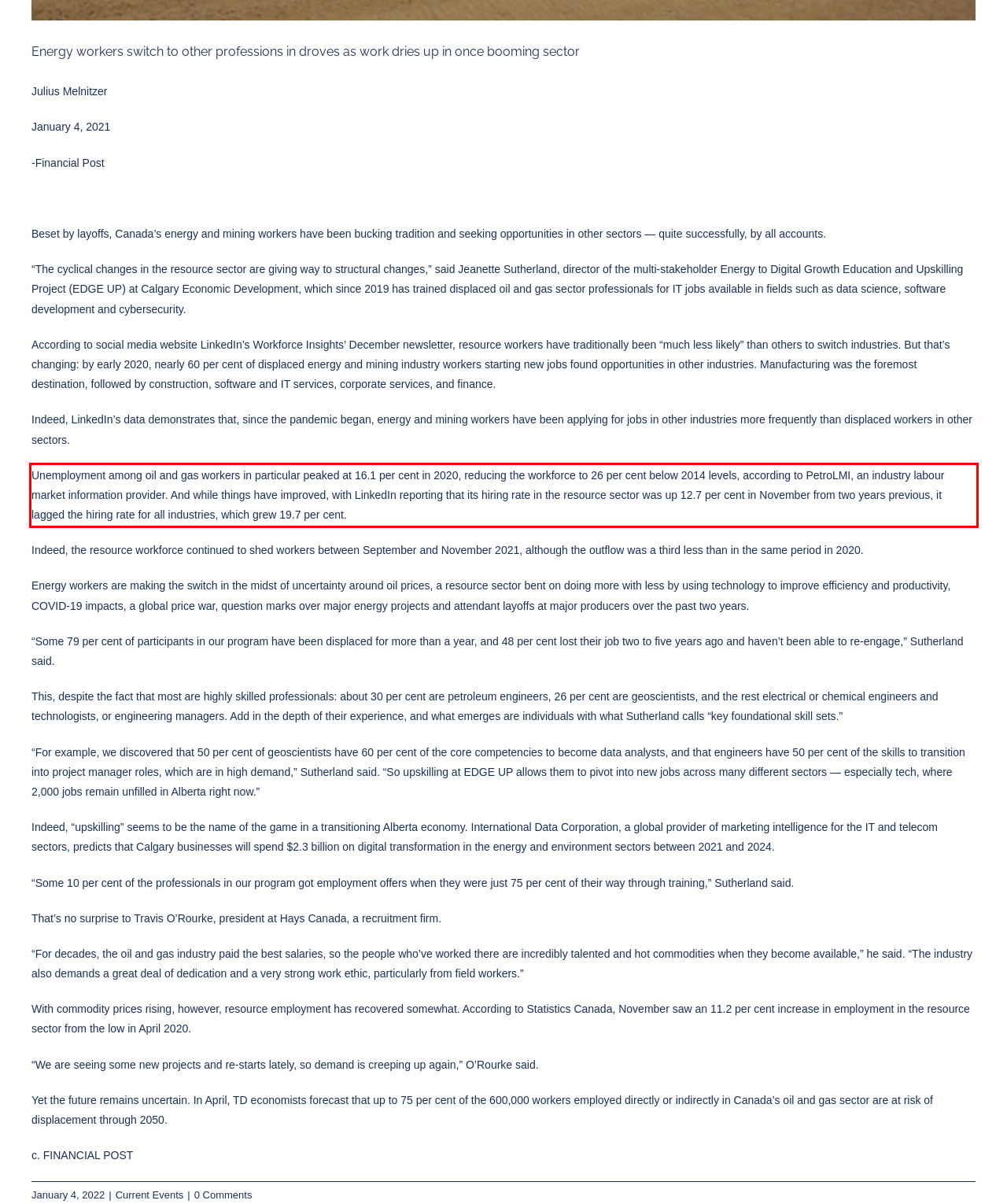Please identify the text within the red rectangular bounding box in the provided webpage screenshot.

Unemployment among oil and gas workers in particular peaked at 16.1 per cent in 2020, reducing the workforce to 26 per cent below 2014 levels, according to PetroLMI, an industry labour market information provider. And while things have improved, with LinkedIn reporting that its hiring rate in the resource sector was up 12.7 per cent in November from two years previous, it lagged the hiring rate for all industries, which grew 19.7 per cent.